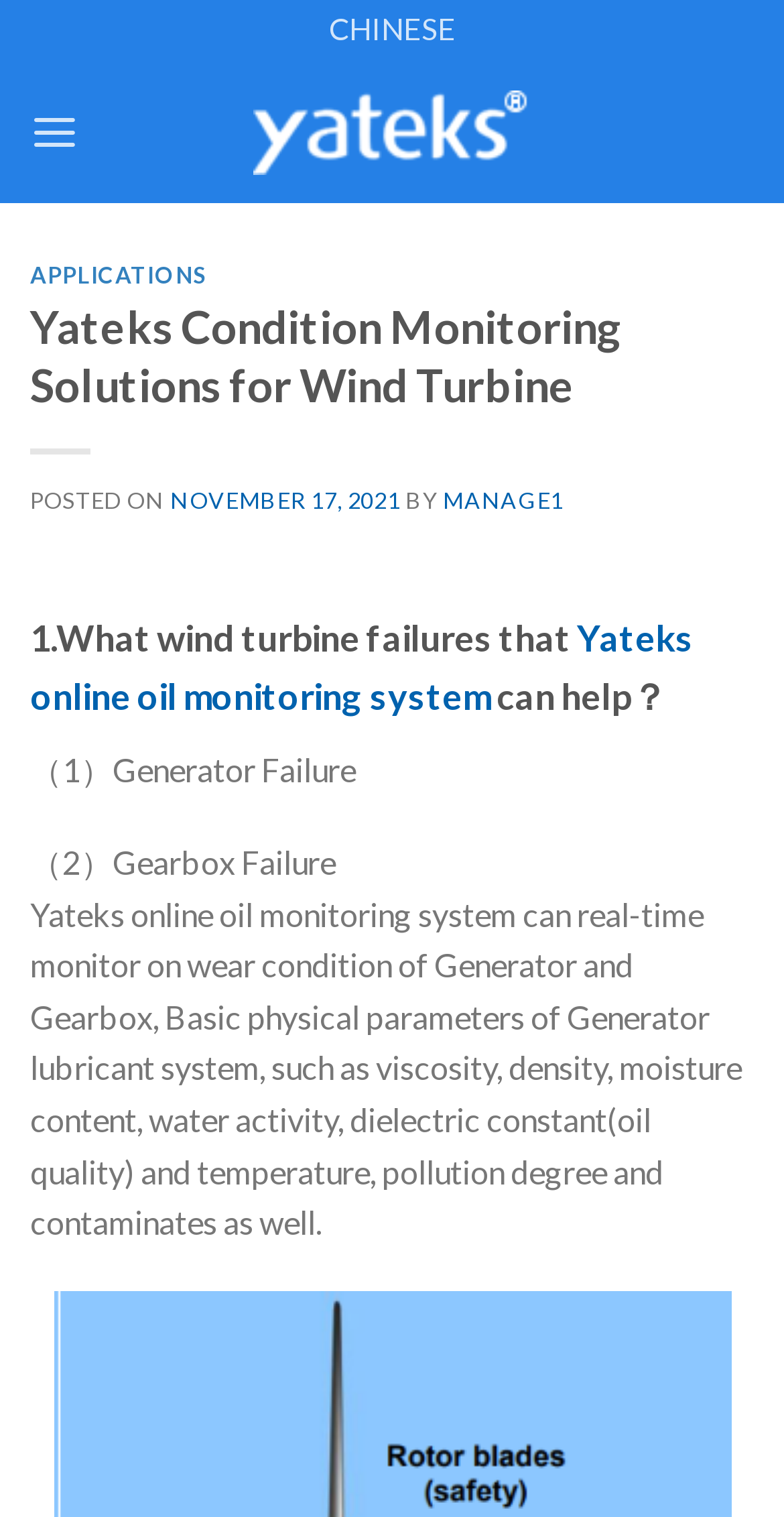Please find and generate the text of the main header of the webpage.

Yateks Condition Monitoring Solutions for Wind Turbine